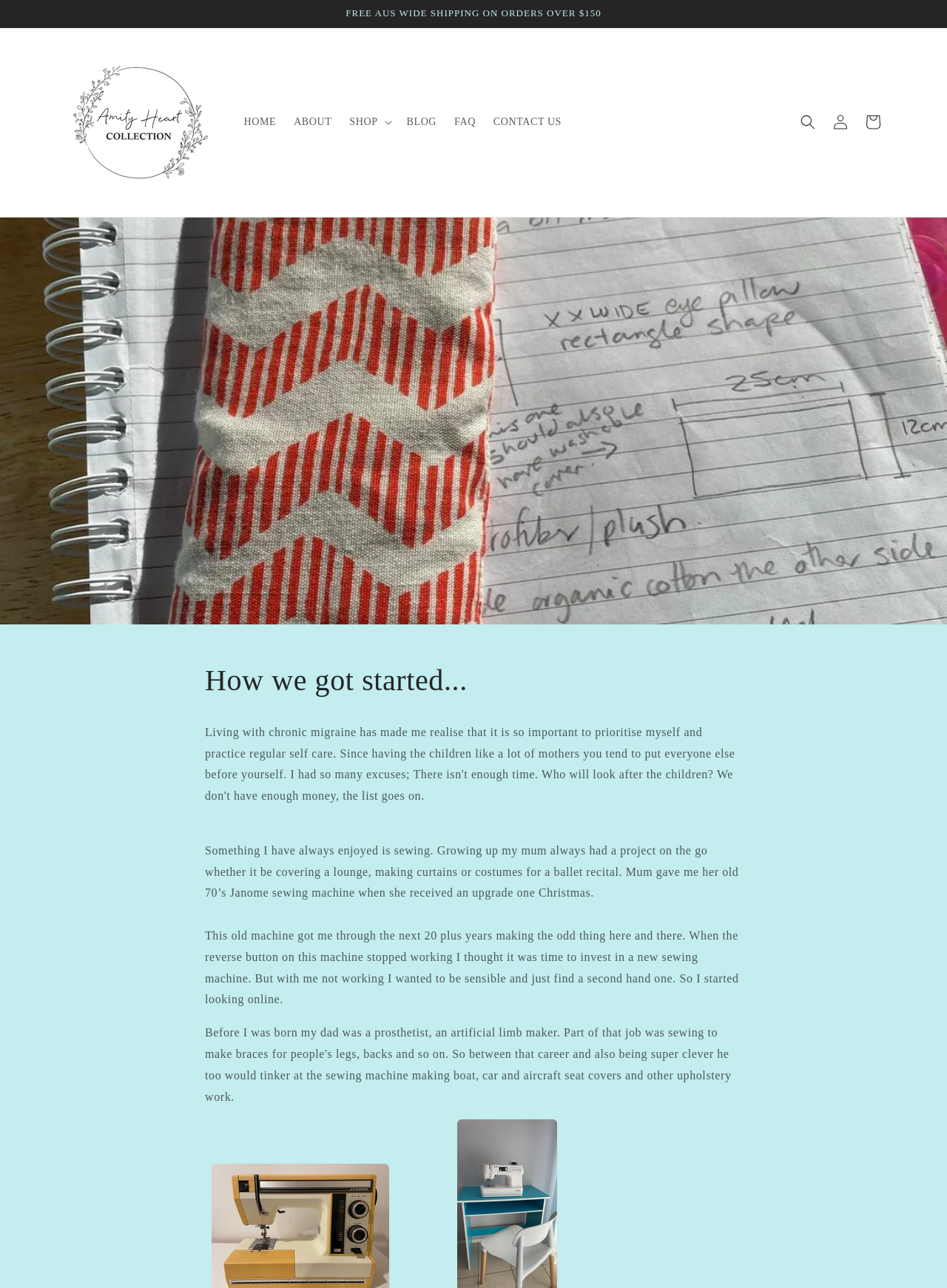Please find the bounding box coordinates for the clickable element needed to perform this instruction: "Click on the 'HOME' link".

[0.248, 0.083, 0.301, 0.107]